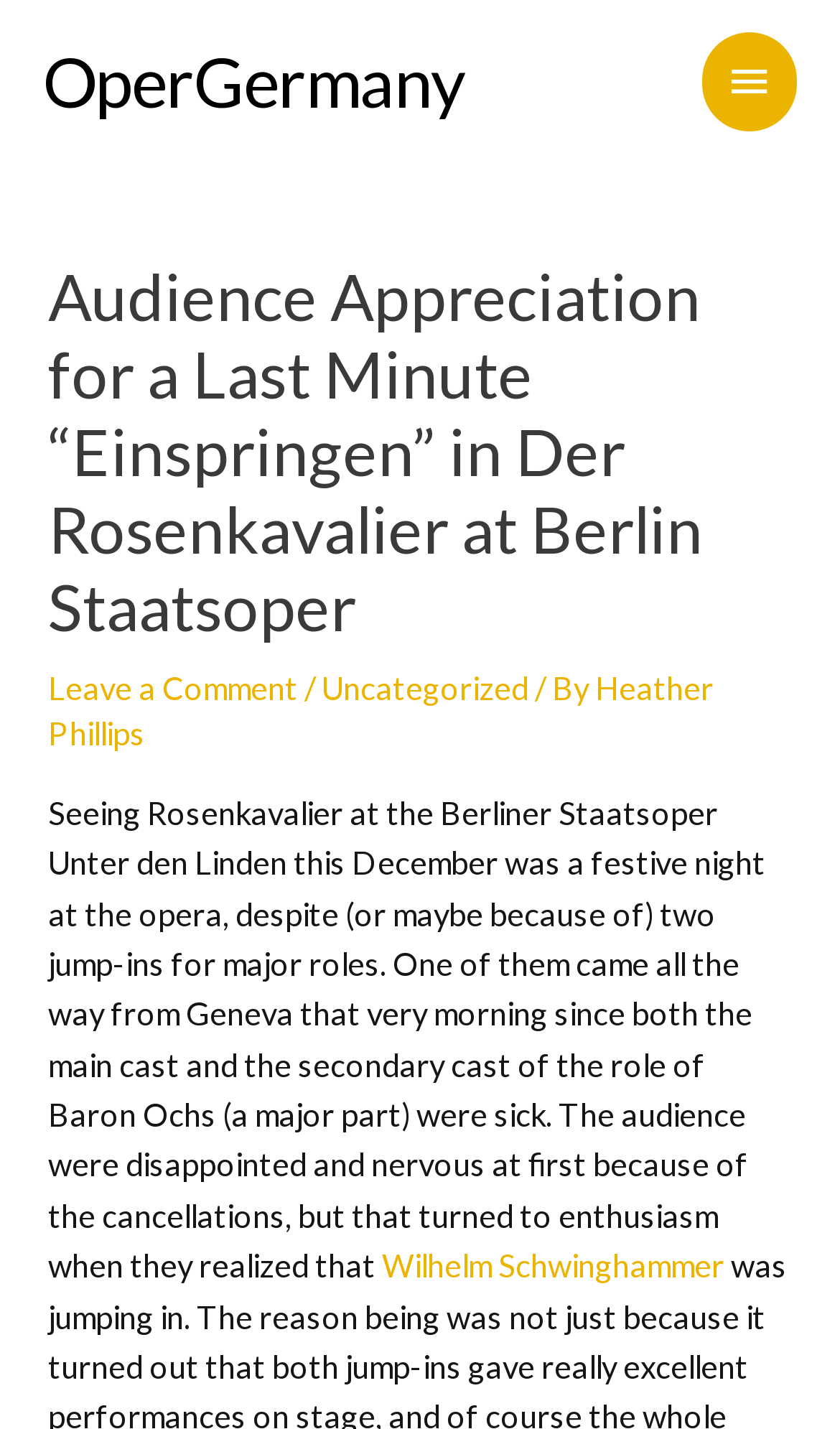Who wrote the article?
Provide a well-explained and detailed answer to the question.

The author of the article can be found by looking at the header section of the webpage, where the name 'Heather Phillips' is mentioned as the author of the article.